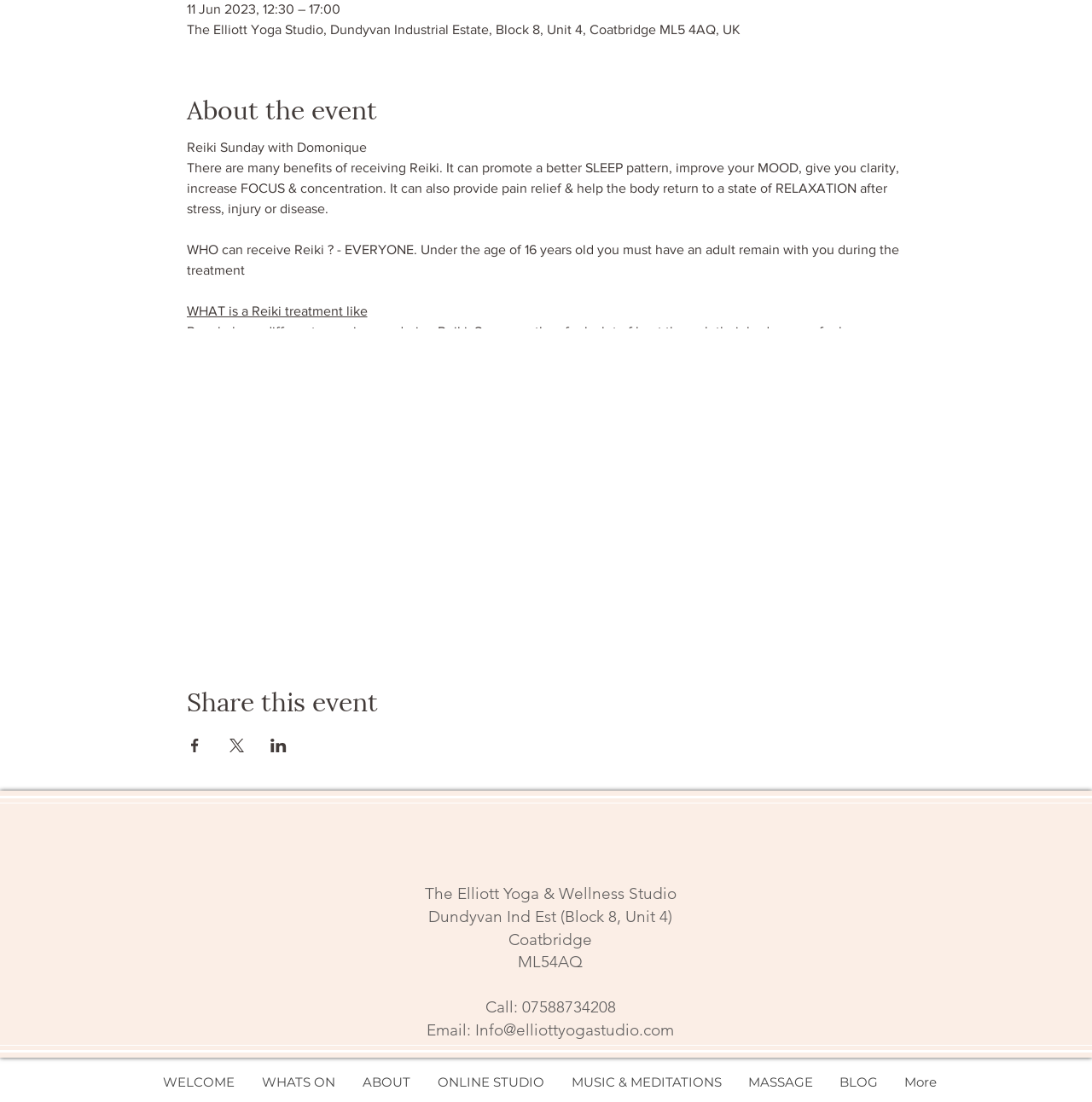Bounding box coordinates are specified in the format (top-left x, top-left y, bottom-right x, bottom-right y). All values are floating point numbers bounded between 0 and 1. Please provide the bounding box coordinate of the region this sentence describes: BLOG

[0.756, 0.963, 0.816, 1.0]